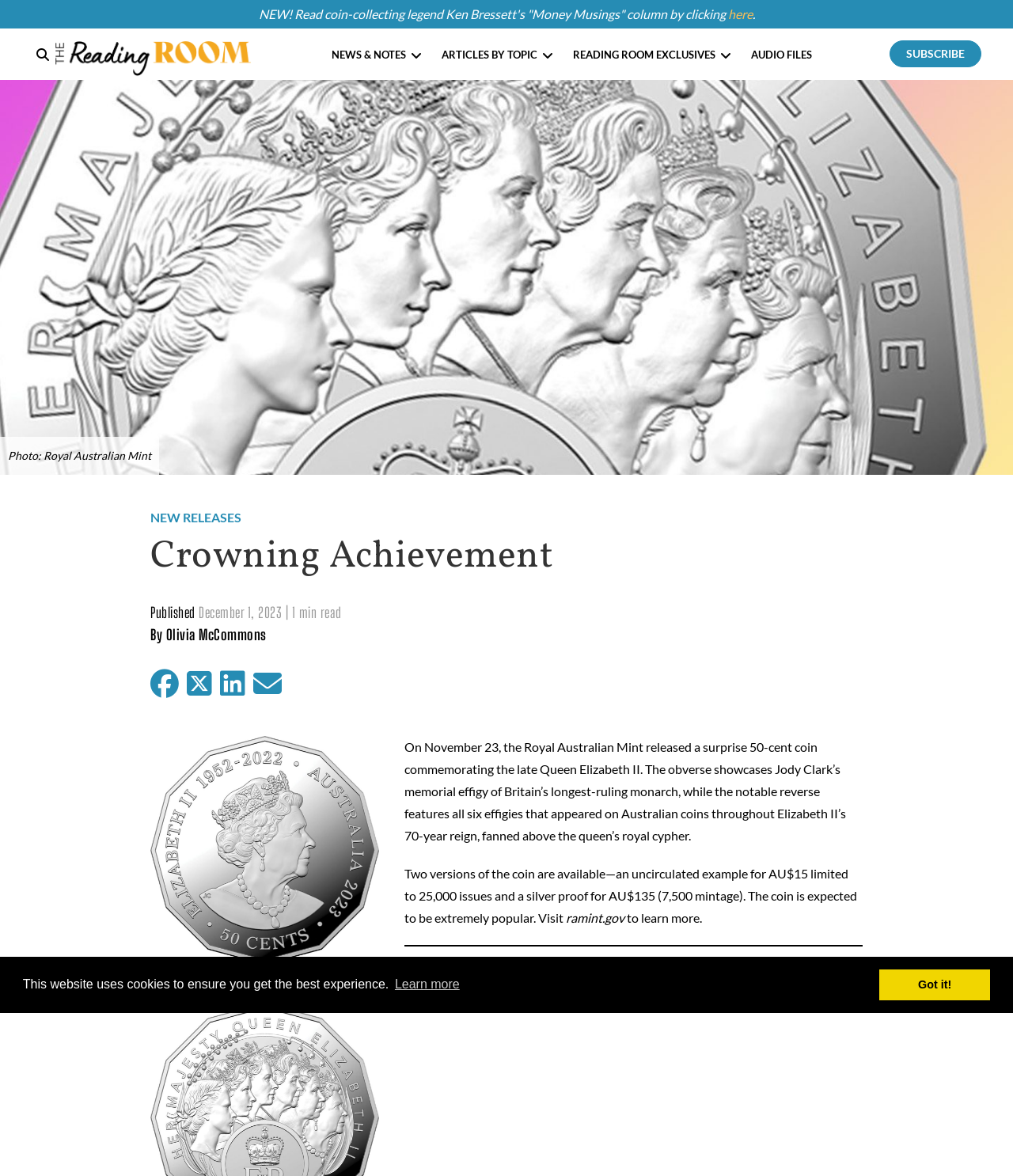Find the bounding box coordinates of the element I should click to carry out the following instruction: "Learn more about cookies".

[0.387, 0.827, 0.456, 0.848]